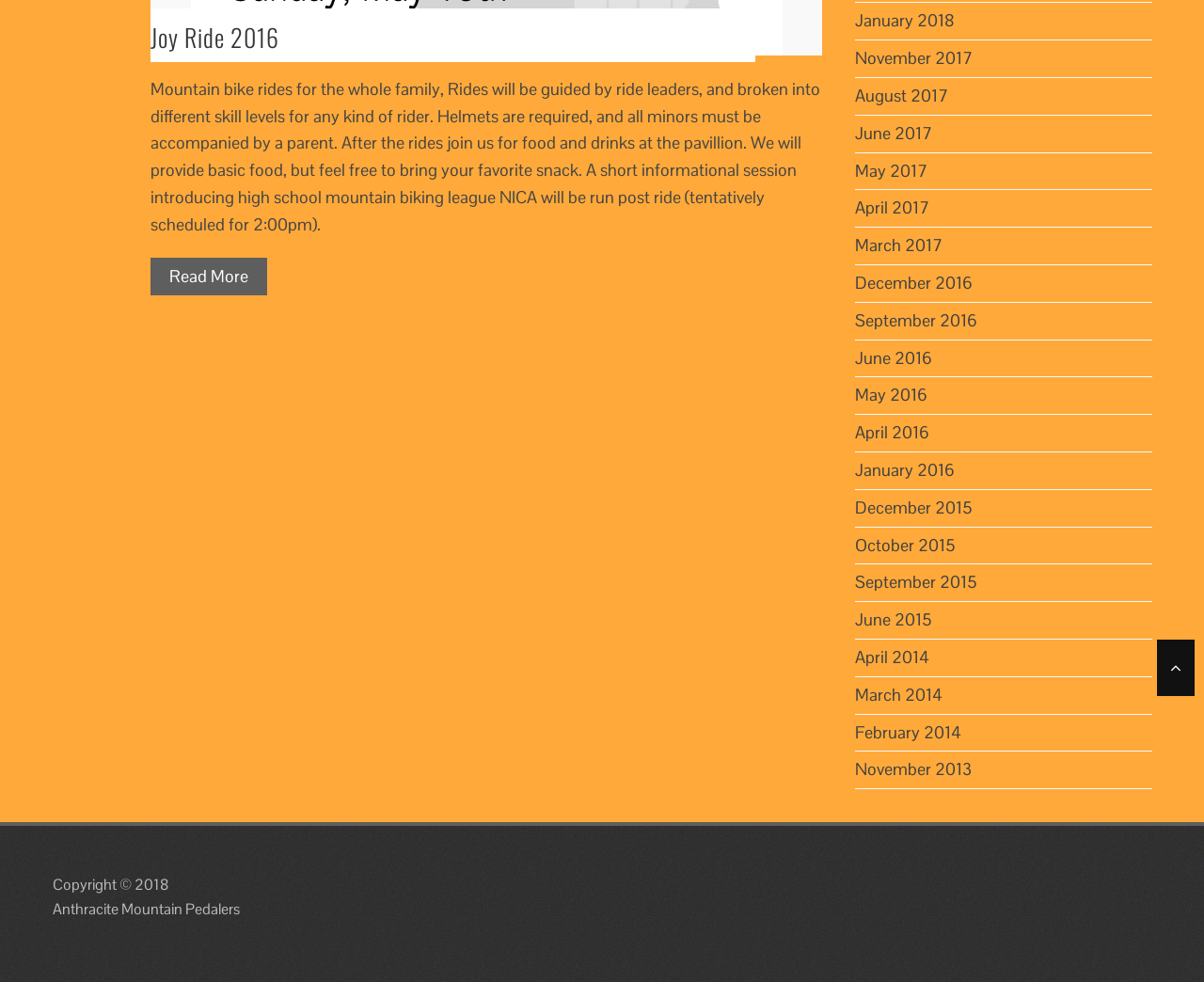Identify the bounding box of the UI component described as: "February 2014".

[0.71, 0.734, 0.799, 0.756]